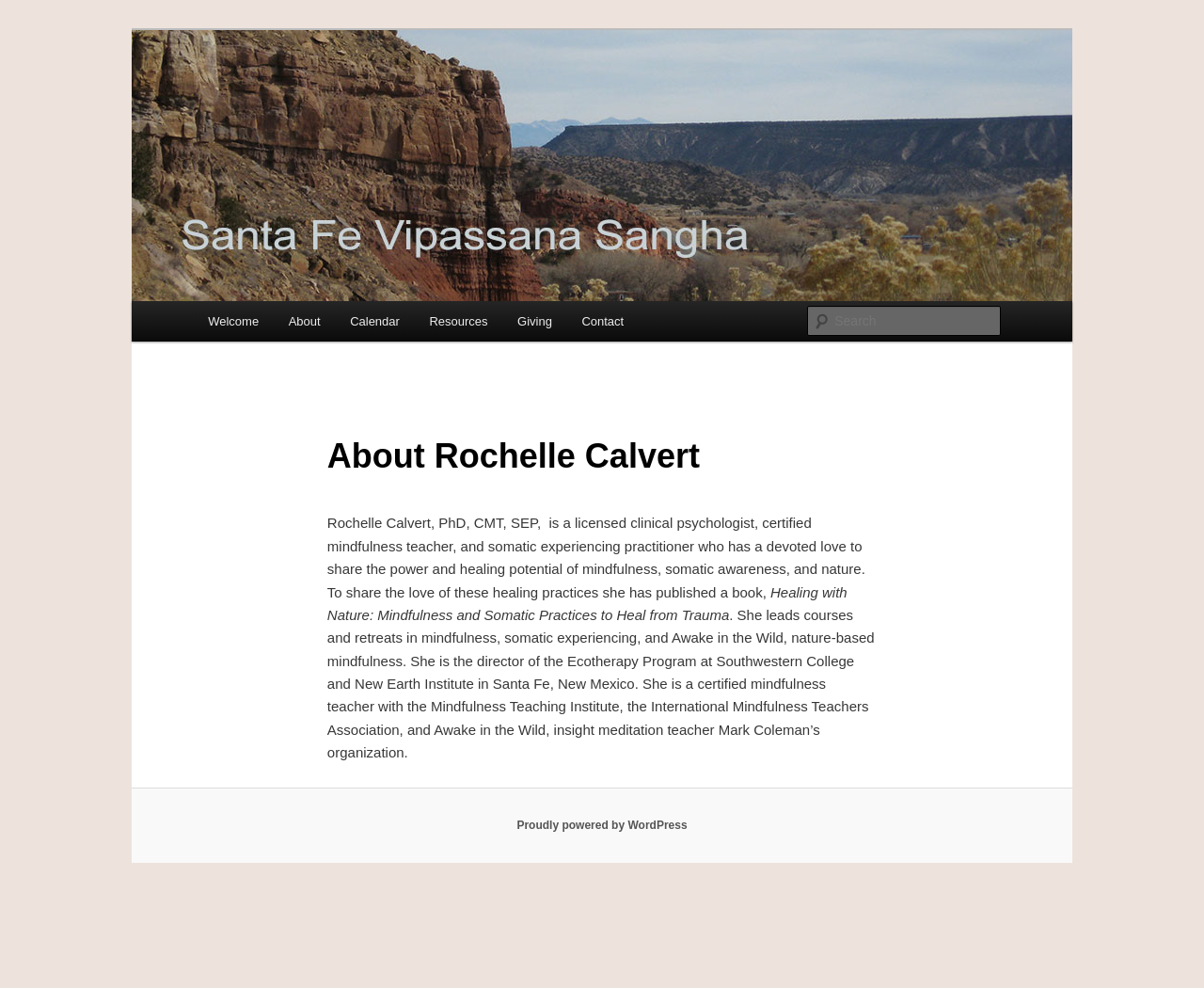Can you specify the bounding box coordinates of the area that needs to be clicked to fulfill the following instruction: "Subscribe to GlamCityz"?

None